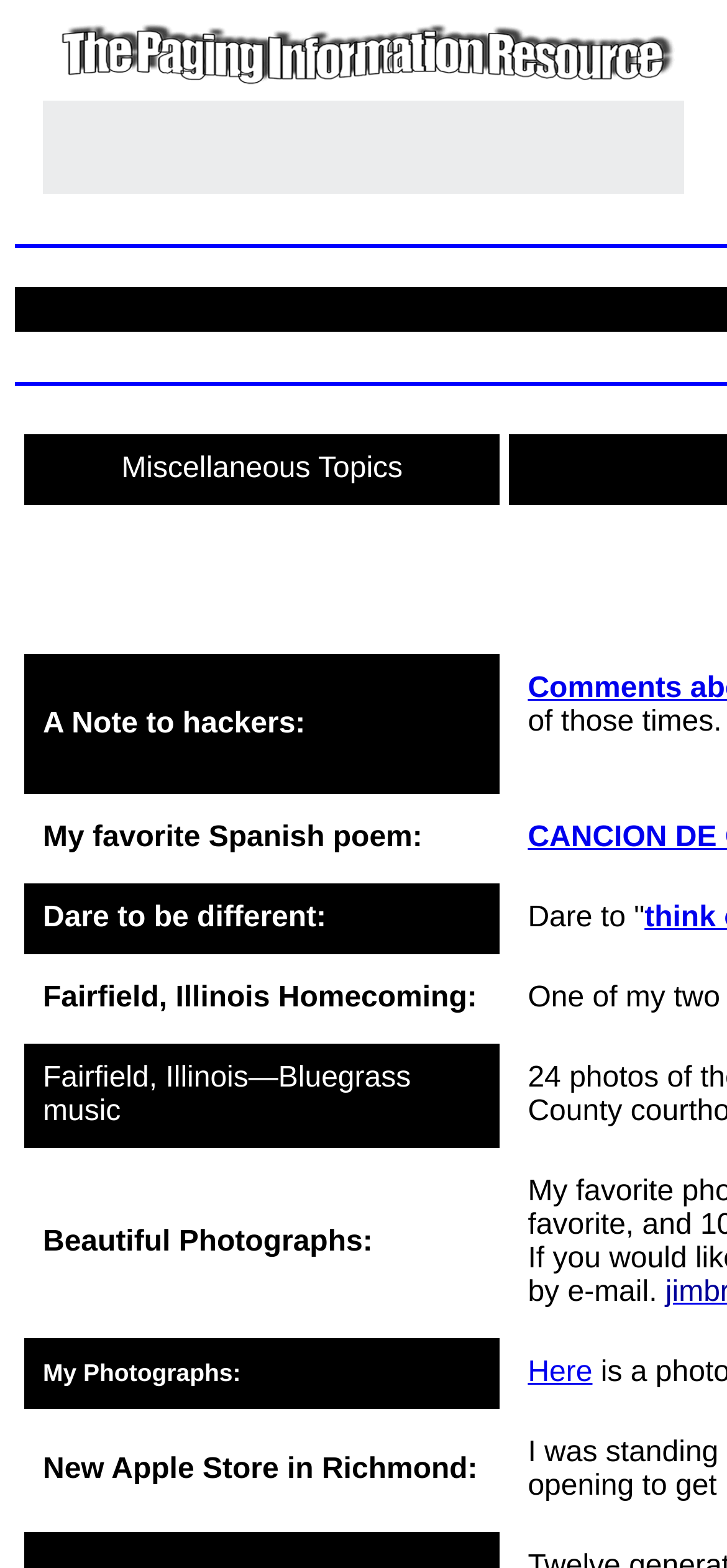What is the topic of the last table cell?
Based on the screenshot, respond with a single word or phrase.

New Apple Store in Richmond